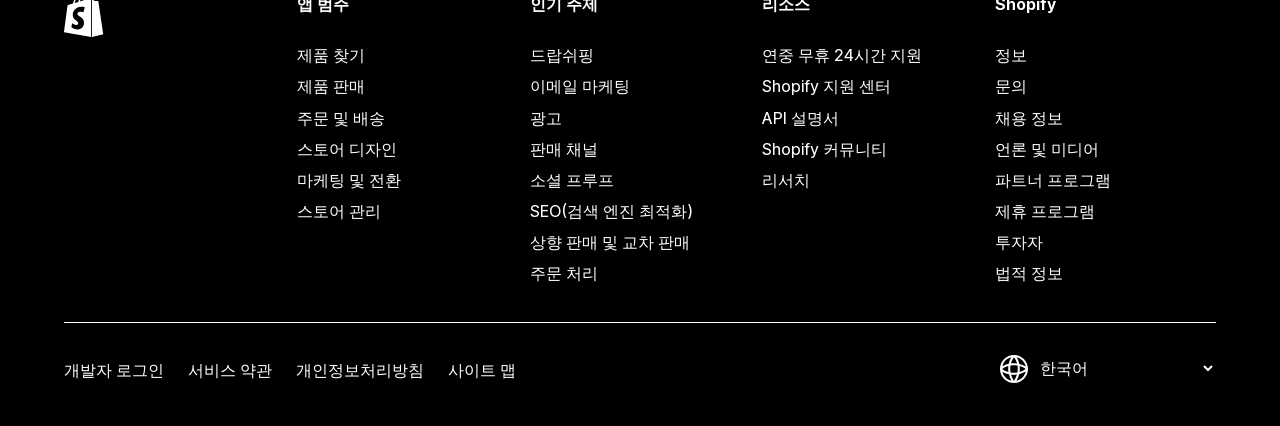Please reply with a single word or brief phrase to the question: 
What is the function of the element at the bottom of the webpage?

language change